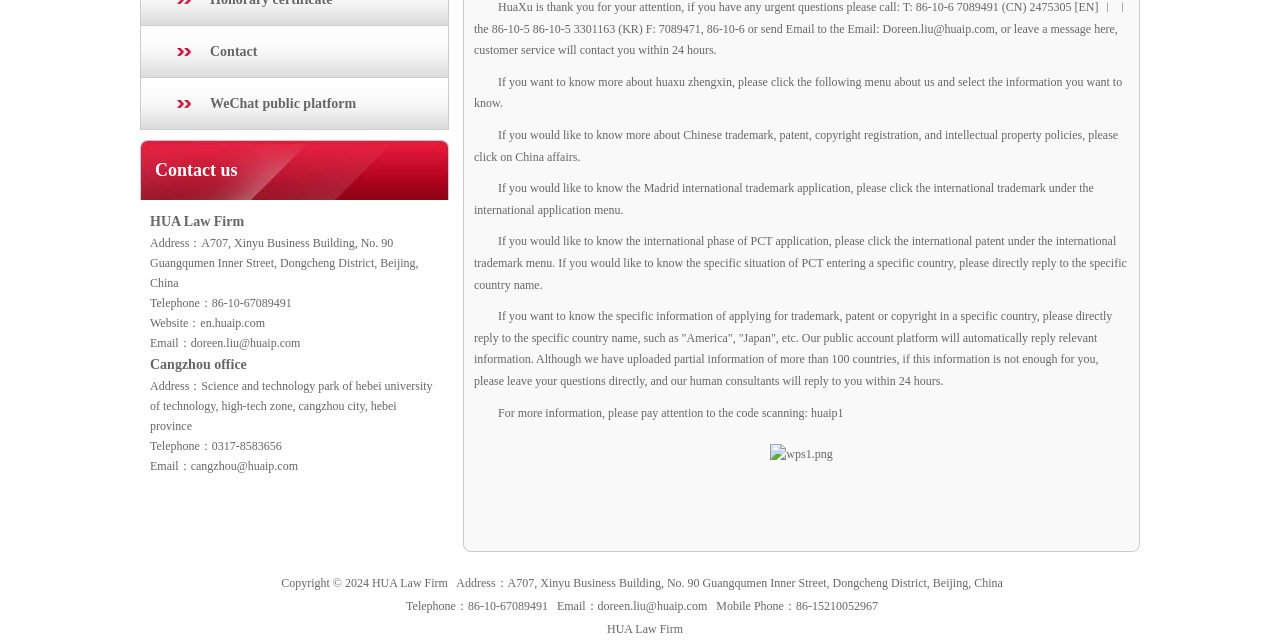Refer to the element description Contact and identify the corresponding bounding box in the screenshot. Format the coordinates as (top-left x, top-left y, bottom-right x, bottom-right y) with values in the range of 0 to 1.

[0.109, 0.041, 0.351, 0.122]